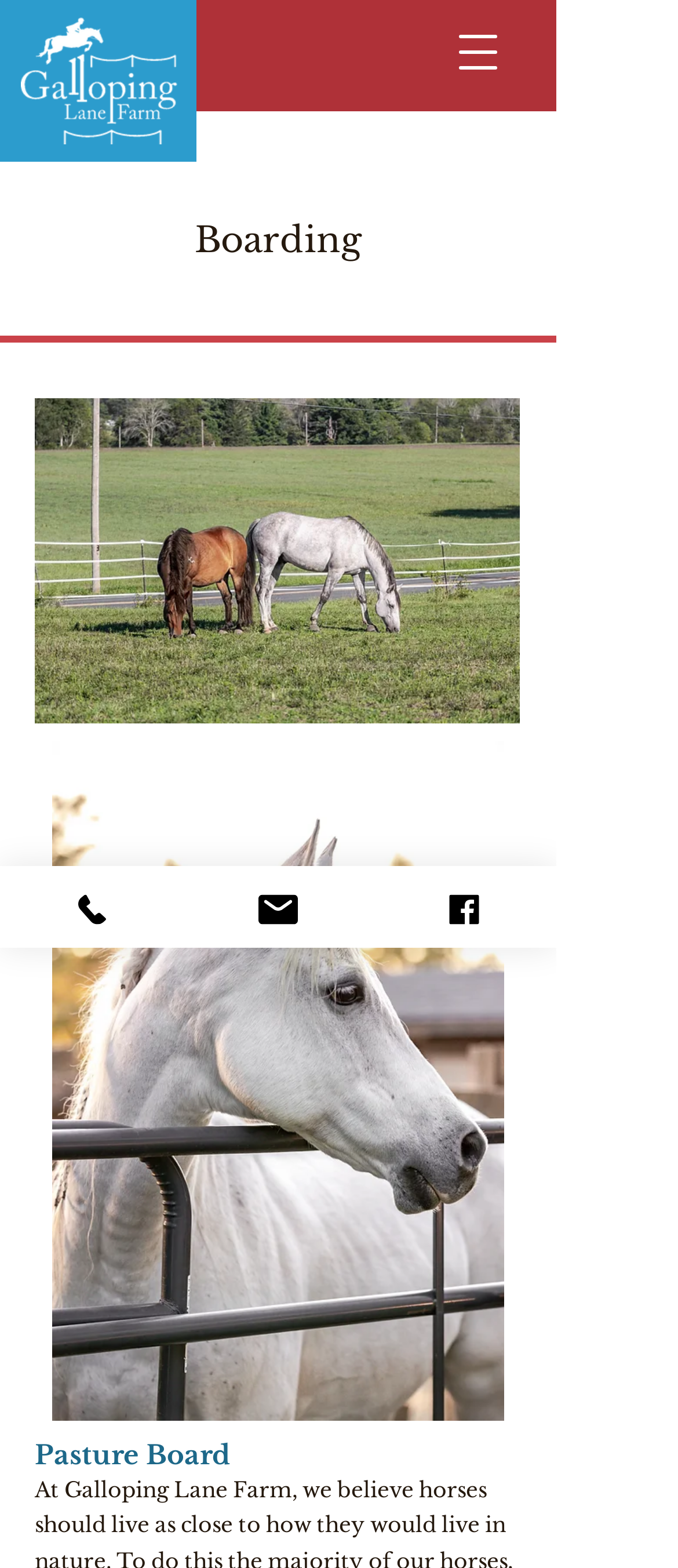How many contact methods are provided?
Provide a detailed and extensive answer to the question.

The webpage provides three contact methods: phone, email, and Facebook. These contact methods are located at the bottom of the page, with corresponding links and image icons.